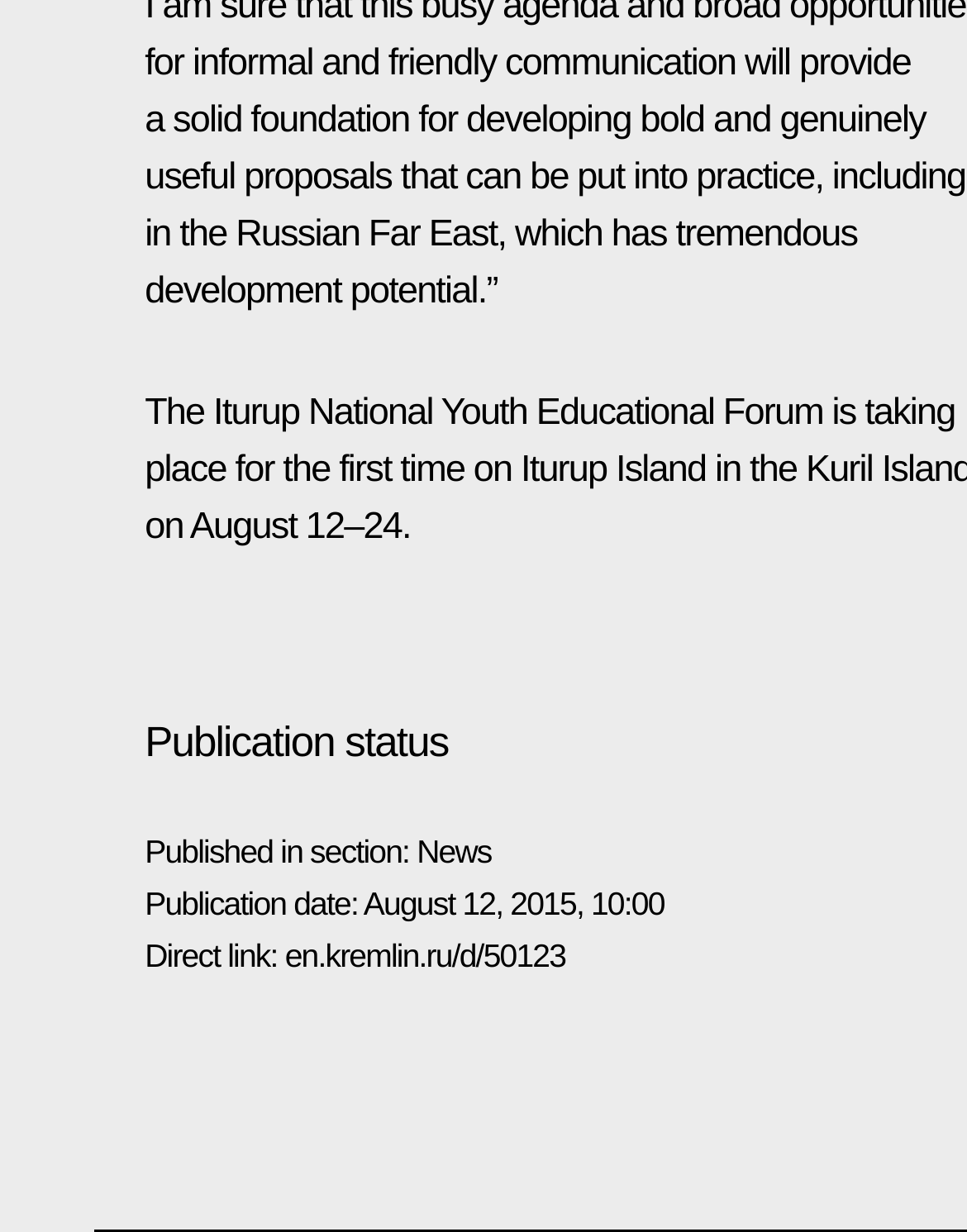What is the direct link to the news?
Please give a detailed and thorough answer to the question, covering all relevant points.

I found the direct link by looking at the 'Direct link:' label and its corresponding link, which is 'en.kremlin.ru/d/50123'.